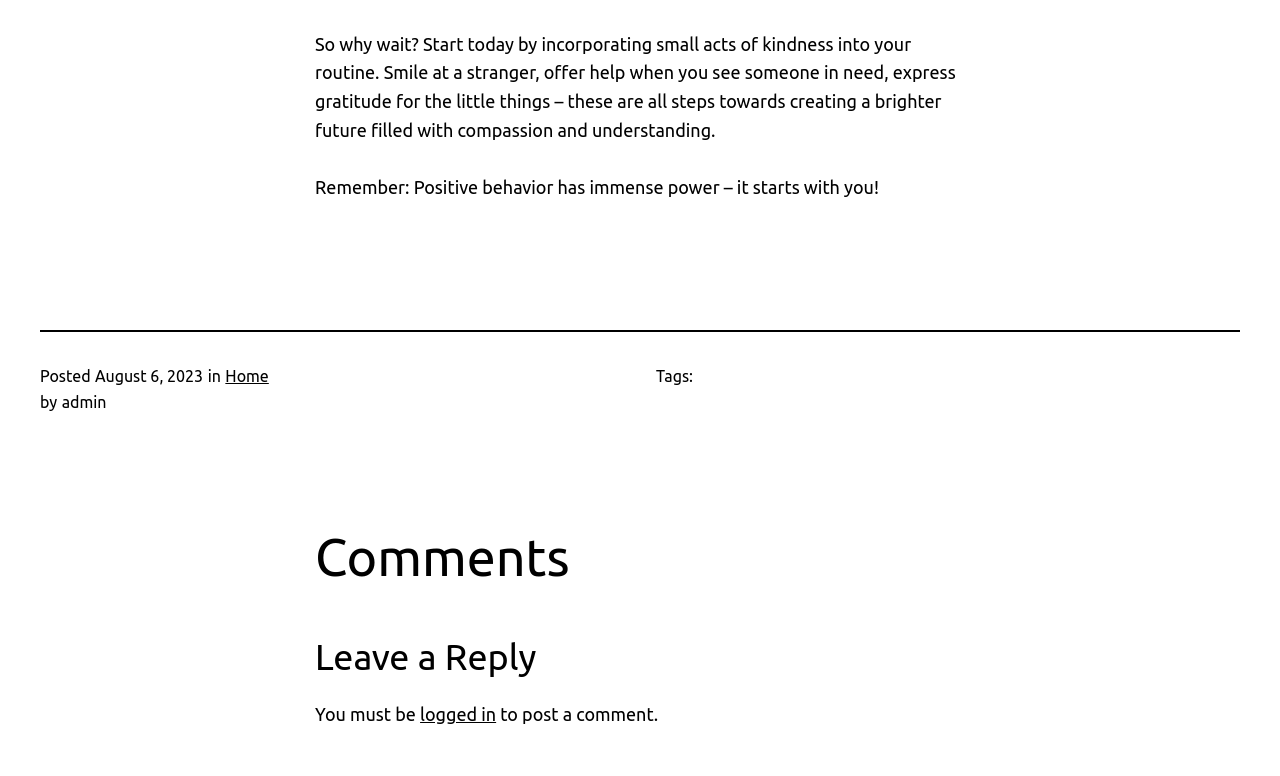What is the date of the post?
Respond with a short answer, either a single word or a phrase, based on the image.

August 6, 2023